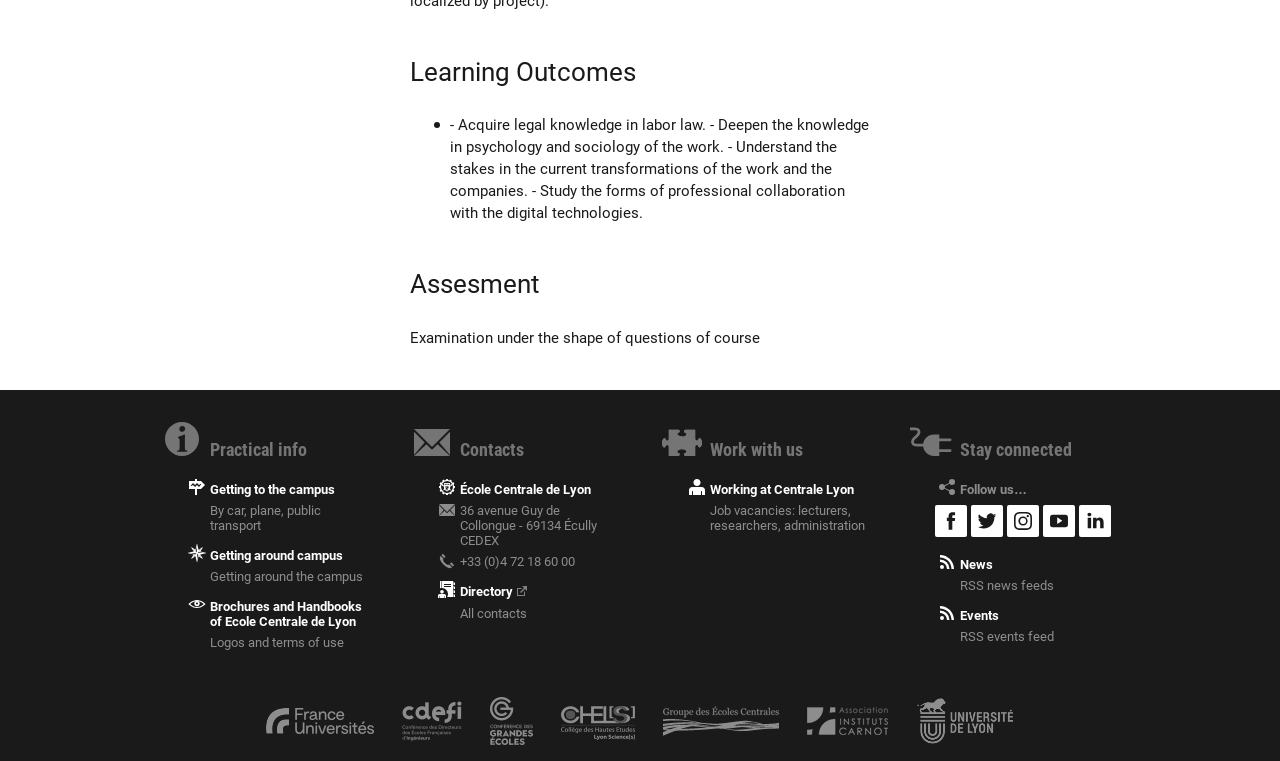Answer the question in a single word or phrase:
What are the learning outcomes of this course?

Acquire legal knowledge, deepen knowledge in psychology and sociology, understand stakes in work transformations, study professional collaboration with digital technologies